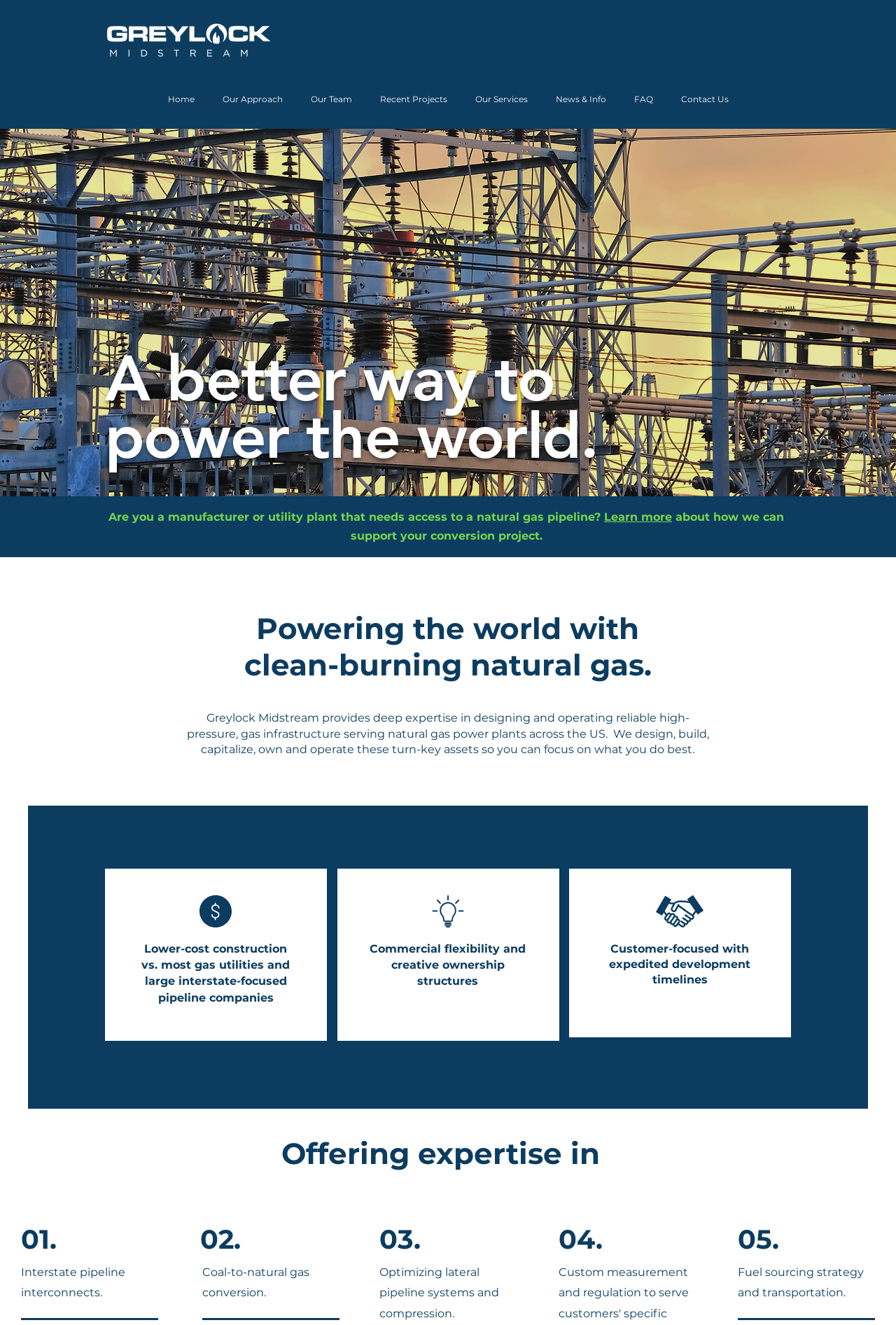Using a single word or phrase, answer the following question: 
What is the focus of Greylock Midstream?

Customer-focused